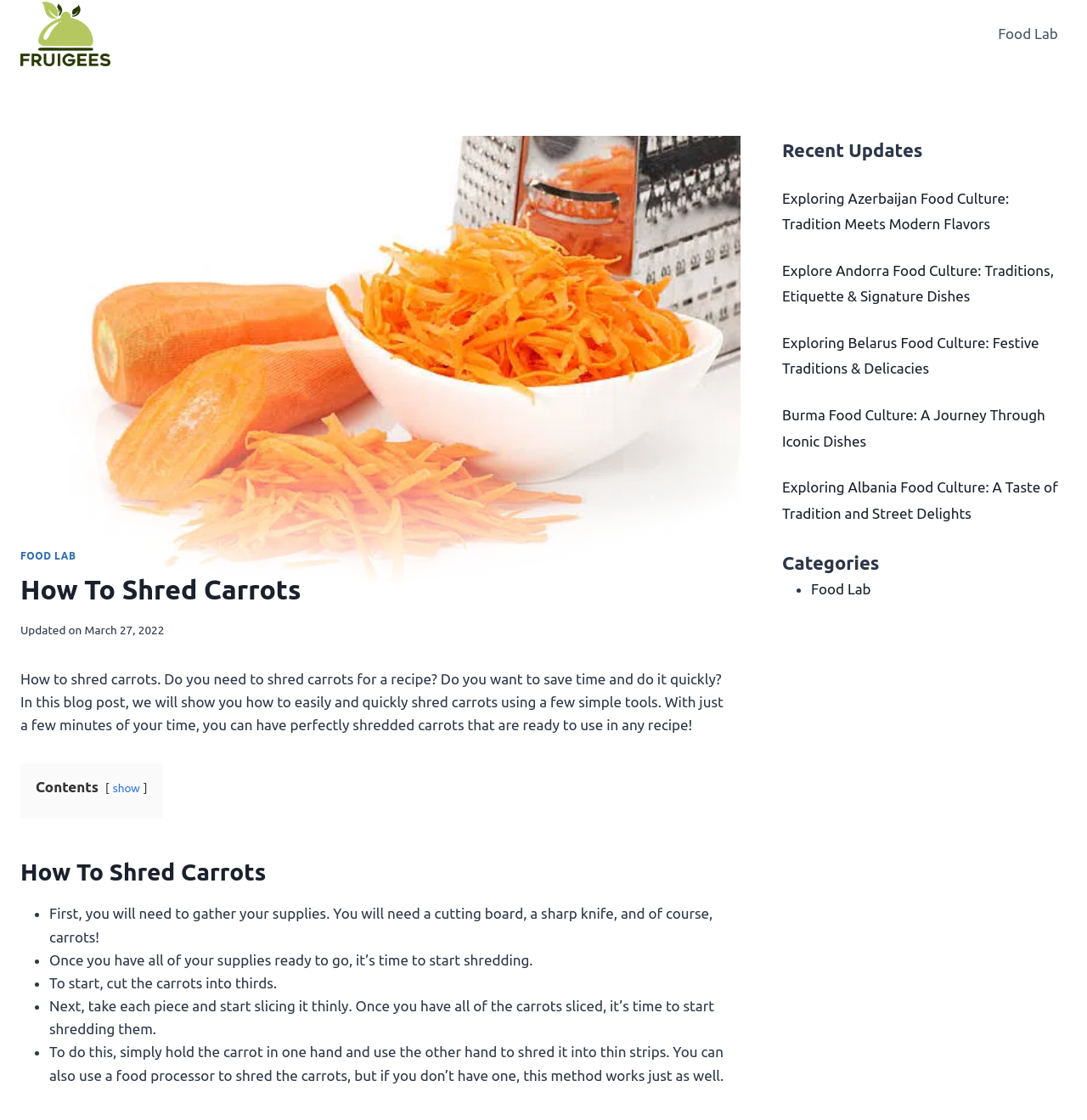Bounding box coordinates are specified in the format (top-left x, top-left y, bottom-right x, bottom-right y). All values are floating point numbers bounded between 0 and 1. Please provide the bounding box coordinate of the region this sentence describes: show

[0.104, 0.698, 0.129, 0.71]